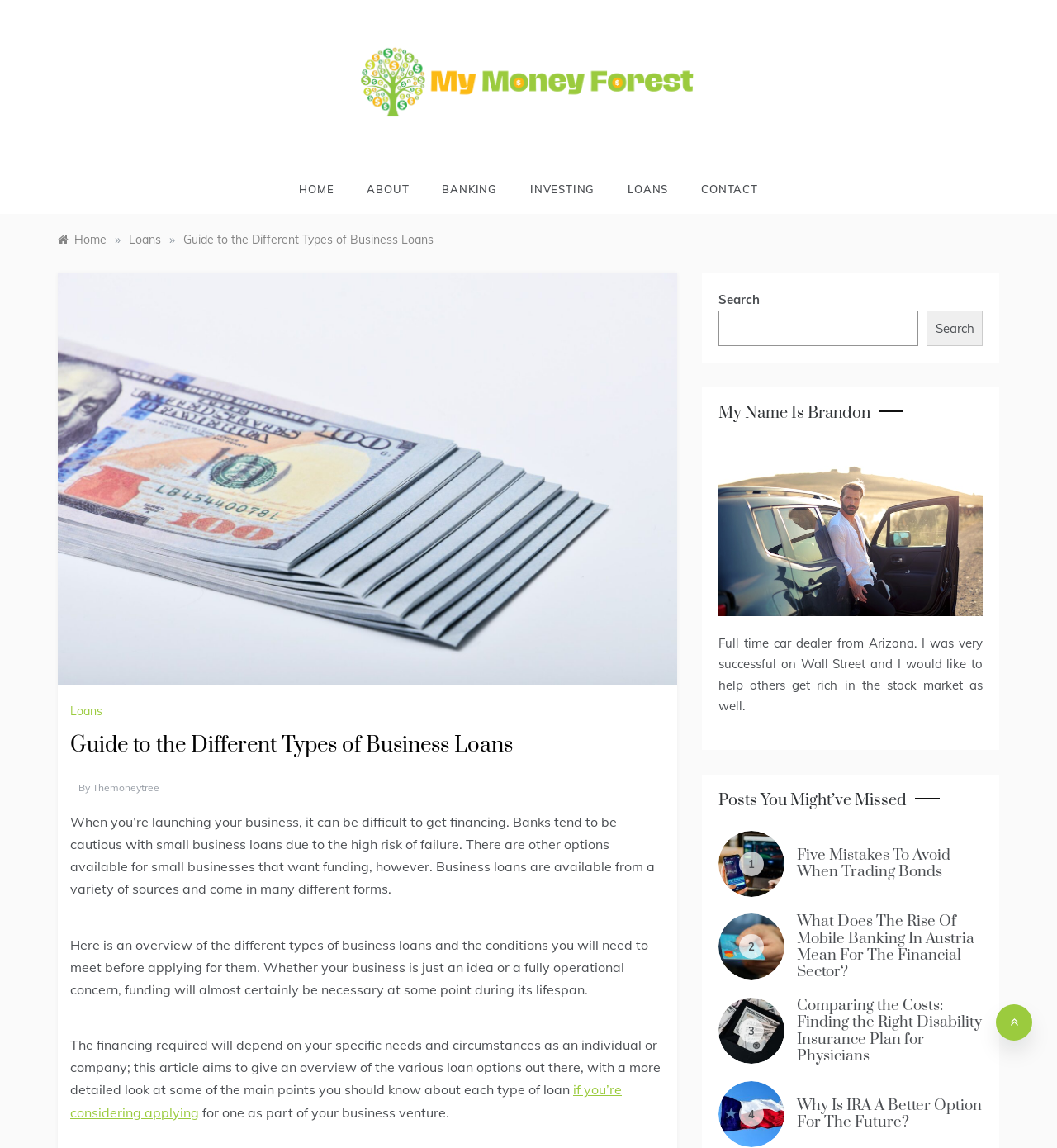Locate the bounding box coordinates of the element that should be clicked to fulfill the instruction: "Click on the 'HOME' link".

[0.283, 0.143, 0.332, 0.186]